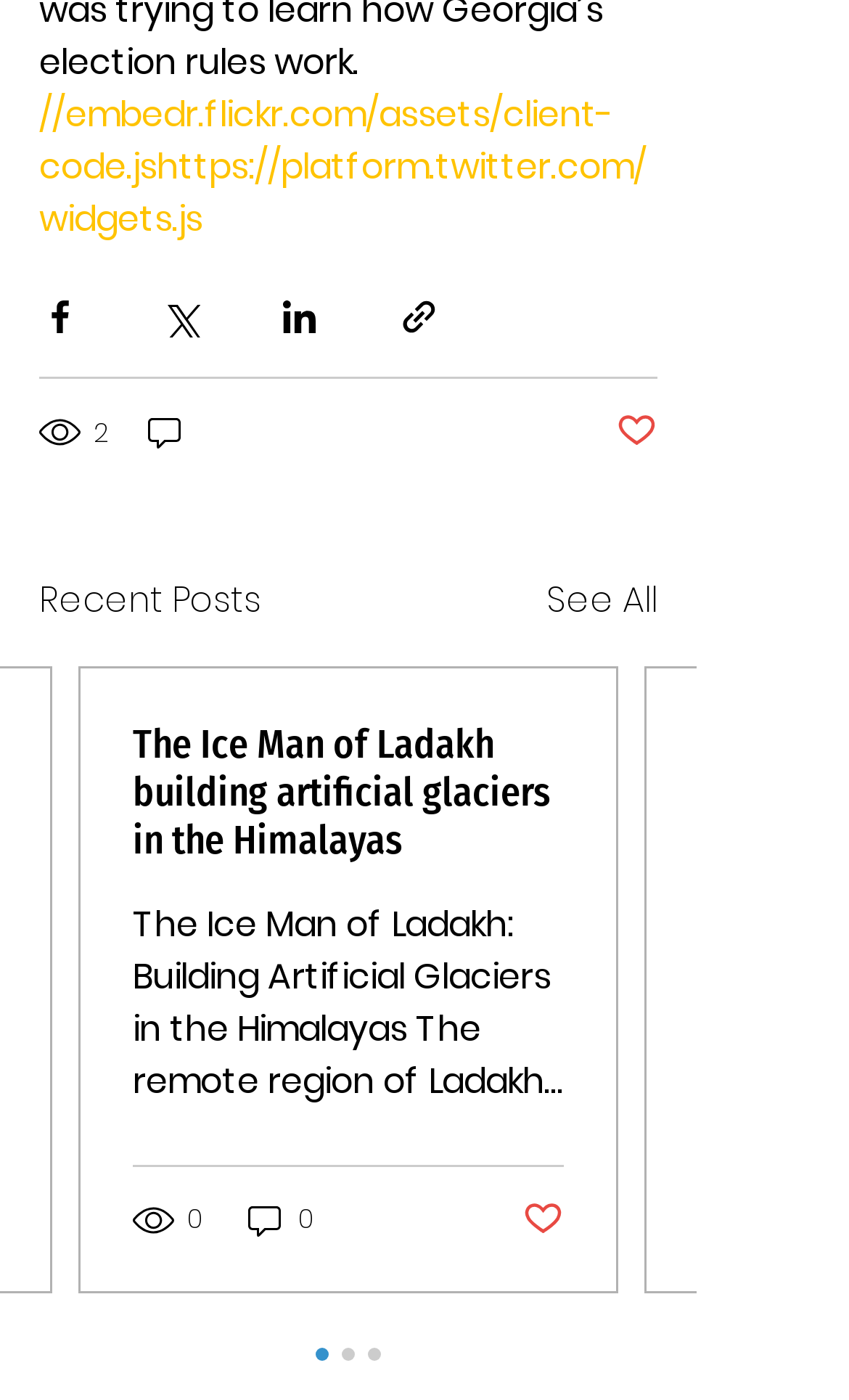Based on the description "https://platform.twitter.com/widgets.js", find the bounding box of the specified UI element.

[0.046, 0.1, 0.762, 0.173]